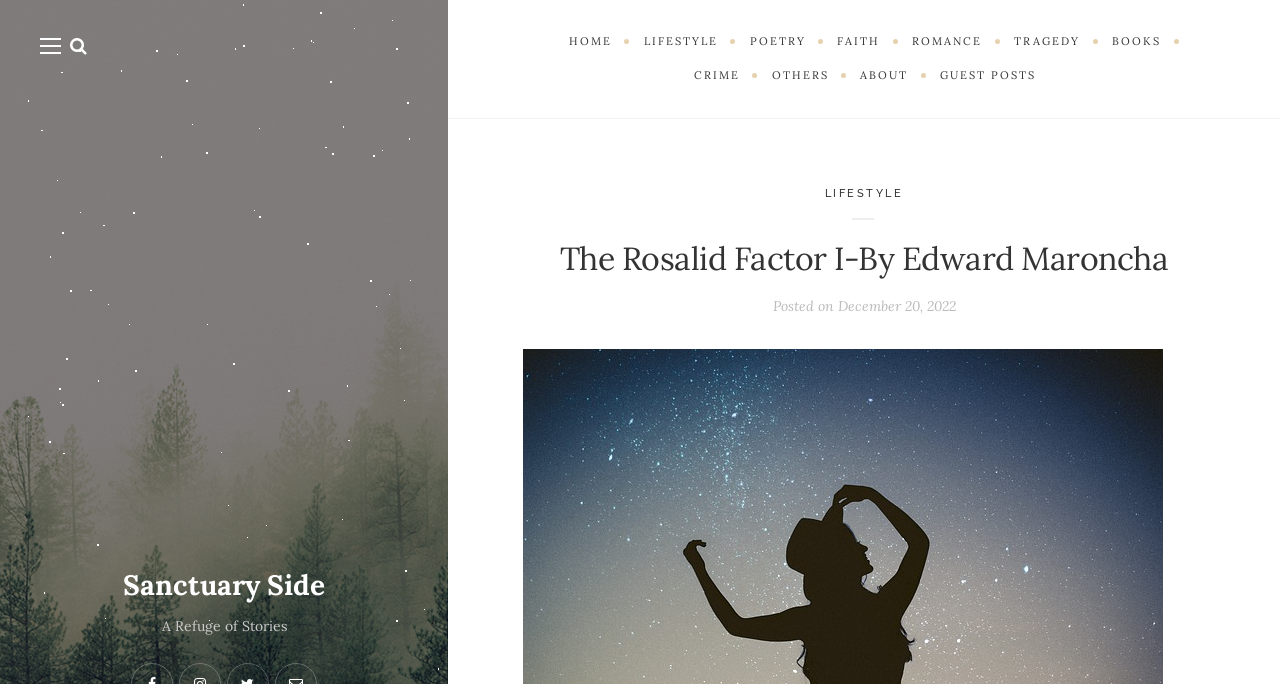Pinpoint the bounding box coordinates of the area that must be clicked to complete this instruction: "view POETRY section".

[0.572, 0.037, 0.641, 0.086]